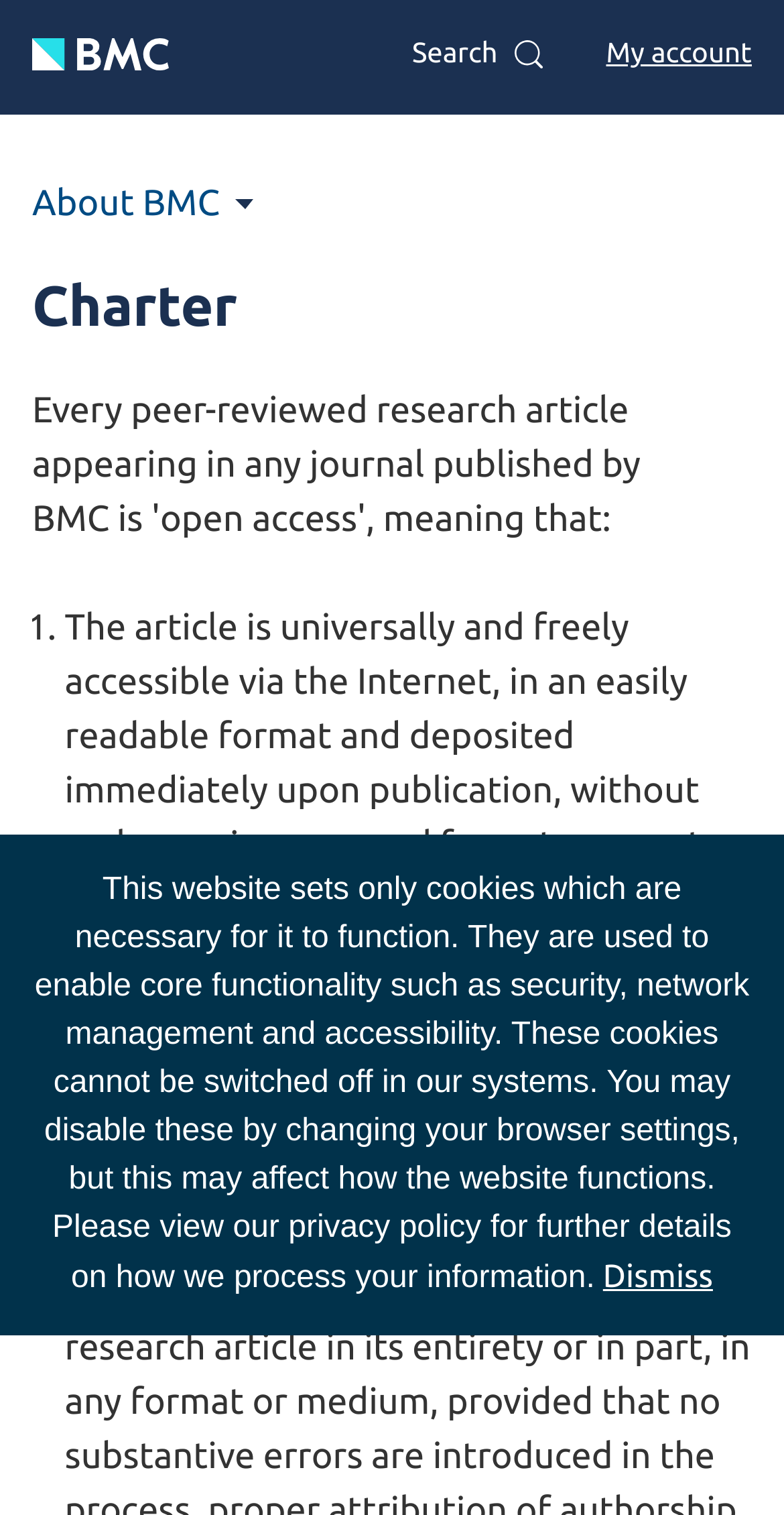Respond to the question below with a single word or phrase:
What is the purpose of the 'Dismiss' button?

To dismiss the cookie notice